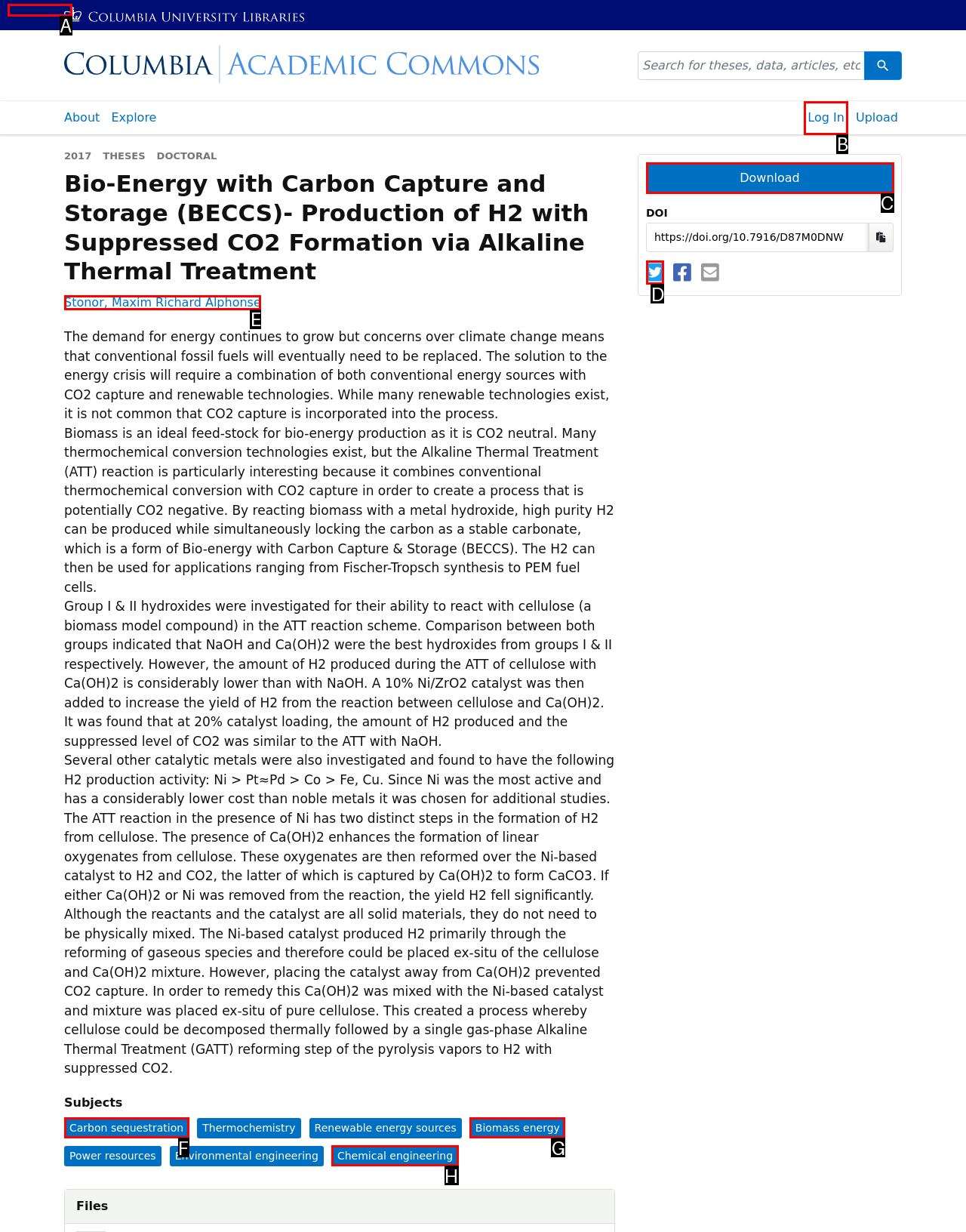Figure out which option to click to perform the following task: Download the file
Provide the letter of the correct option in your response.

C